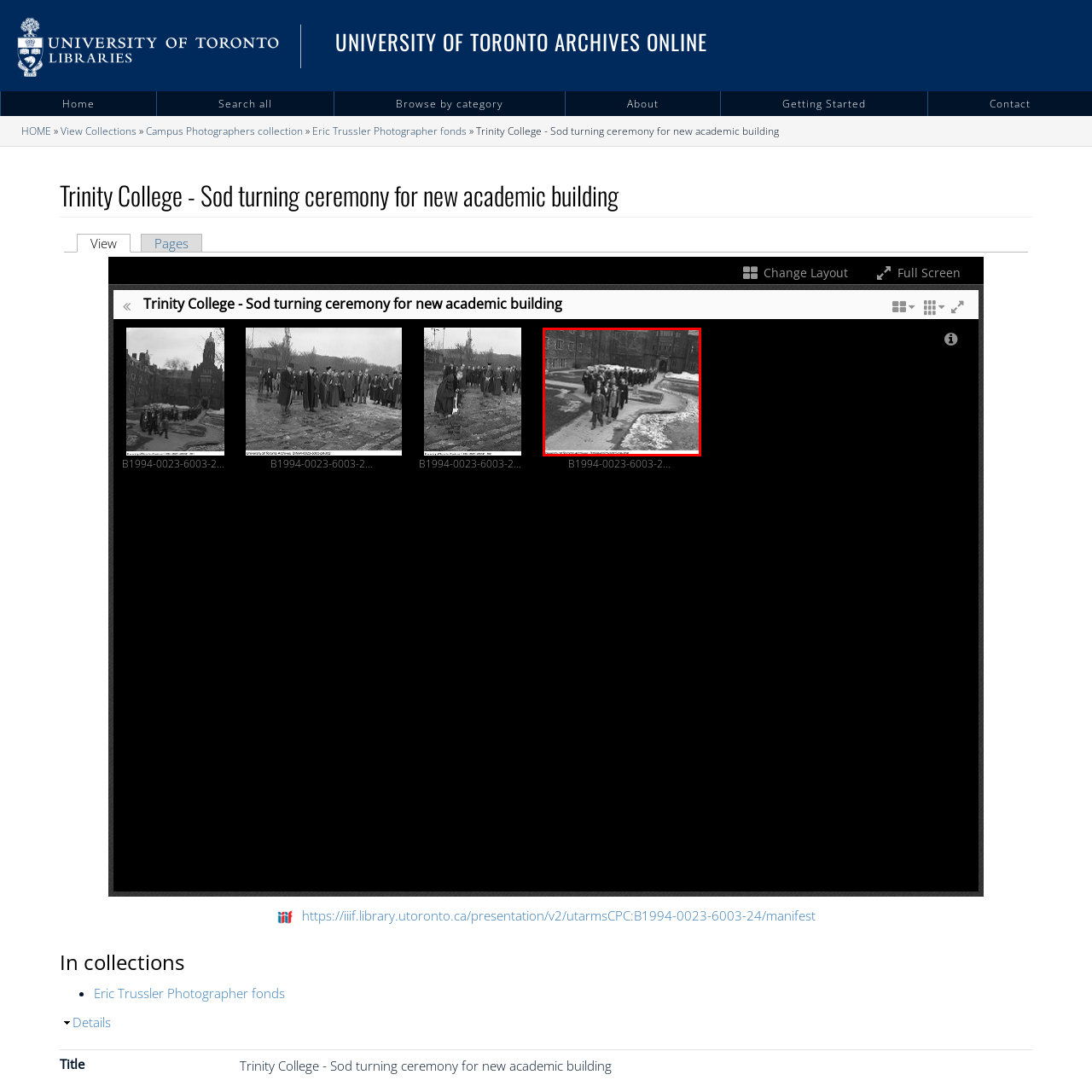What is the occasion depicted in the image?
Inspect the image enclosed by the red bounding box and respond with as much detail as possible.

The caption states that the image captures a significant moment at Trinity College, which is the sod turning ceremony for a new academic building. This ceremony marks the beginning of construction on the new building, and the participants are likely dignitaries and students who are gathered to commemorate the occasion.